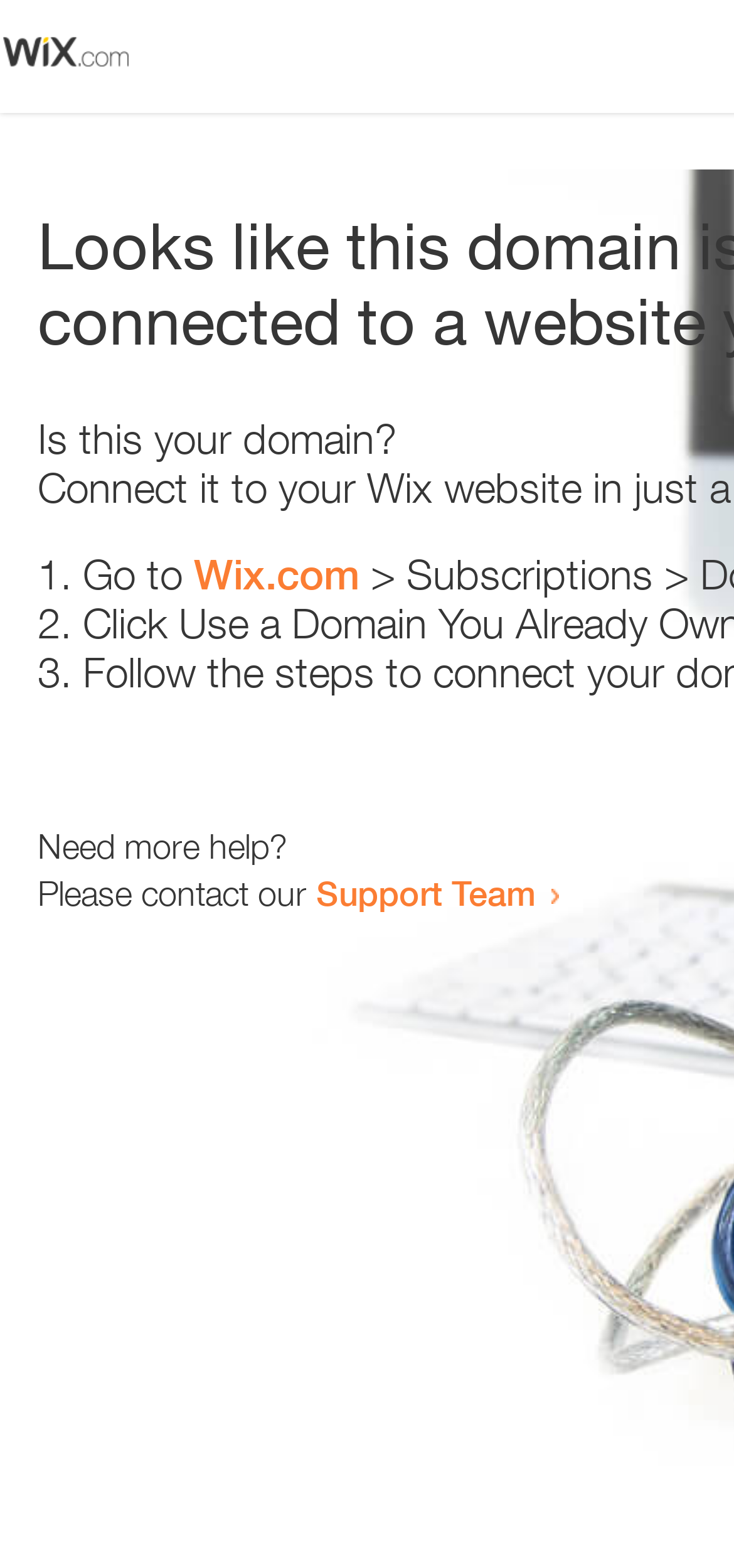Describe all the visual and textual components of the webpage comprehensively.

The webpage appears to be an error page, with a small image at the top left corner. Below the image, there is a heading that reads "Is this your domain?" centered on the page. 

Underneath the heading, there is a numbered list with three items. The first item starts with "1." and has the text "Go to" followed by a link to "Wix.com". The second item starts with "2." and the third item starts with "3.", but their contents are not specified. 

Further down the page, there is a section that asks "Need more help?" followed by a sentence that says "Please contact our" and a link to the "Support Team".